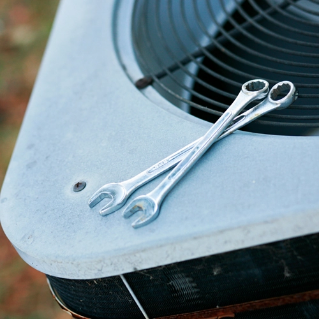What type of services does Green City Heating & Air offer?
Deliver a detailed and extensive answer to the question.

According to the context provided, Green City Heating & Air in Newcastle, WA offers HVAC services, which include new unit fittings and replacements, as evident from the image showcasing the technical and hands-on nature of their work.